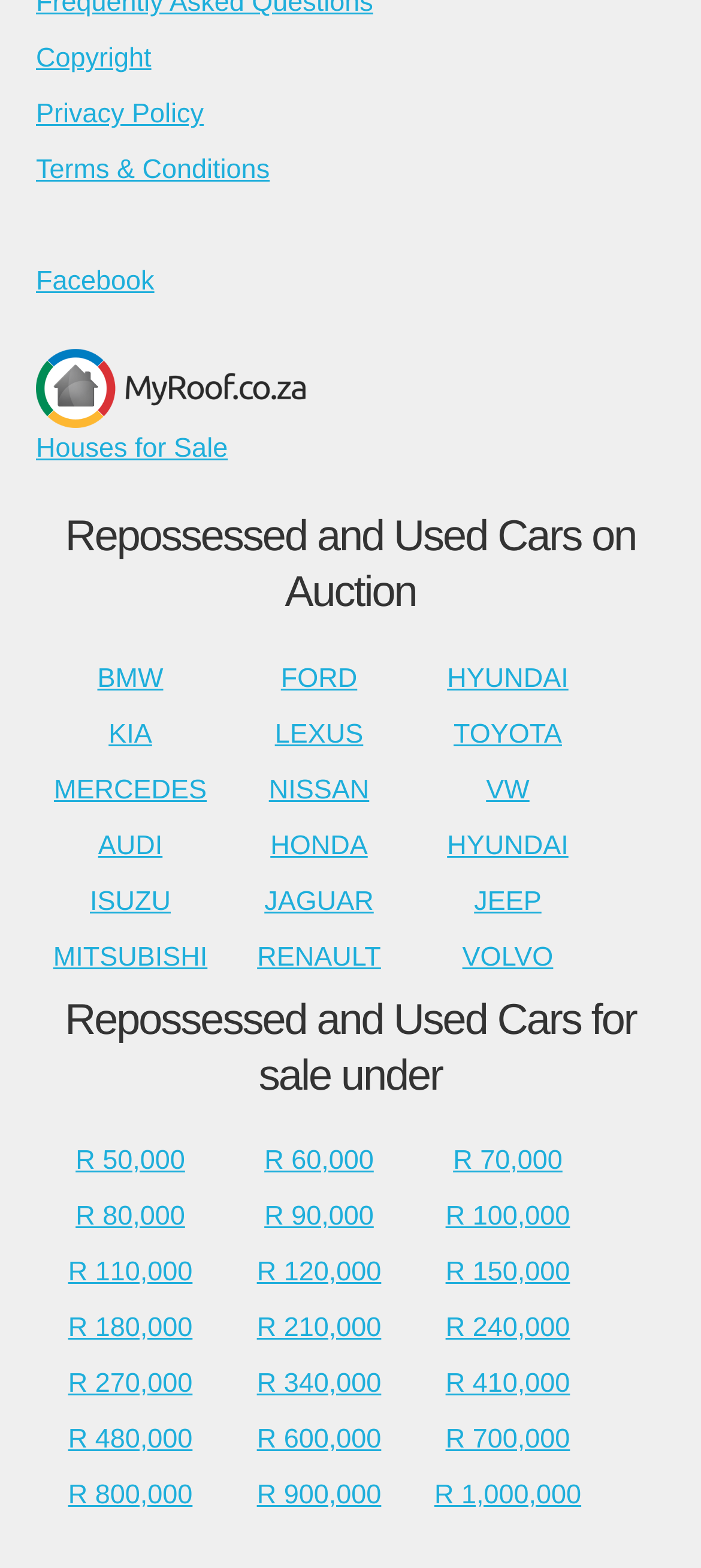Please specify the bounding box coordinates of the clickable region necessary for completing the following instruction: "Click on the 'MyRoof Houses for Sale' link". The coordinates must consist of four float numbers between 0 and 1, i.e., [left, top, right, bottom].

[0.051, 0.223, 0.931, 0.296]